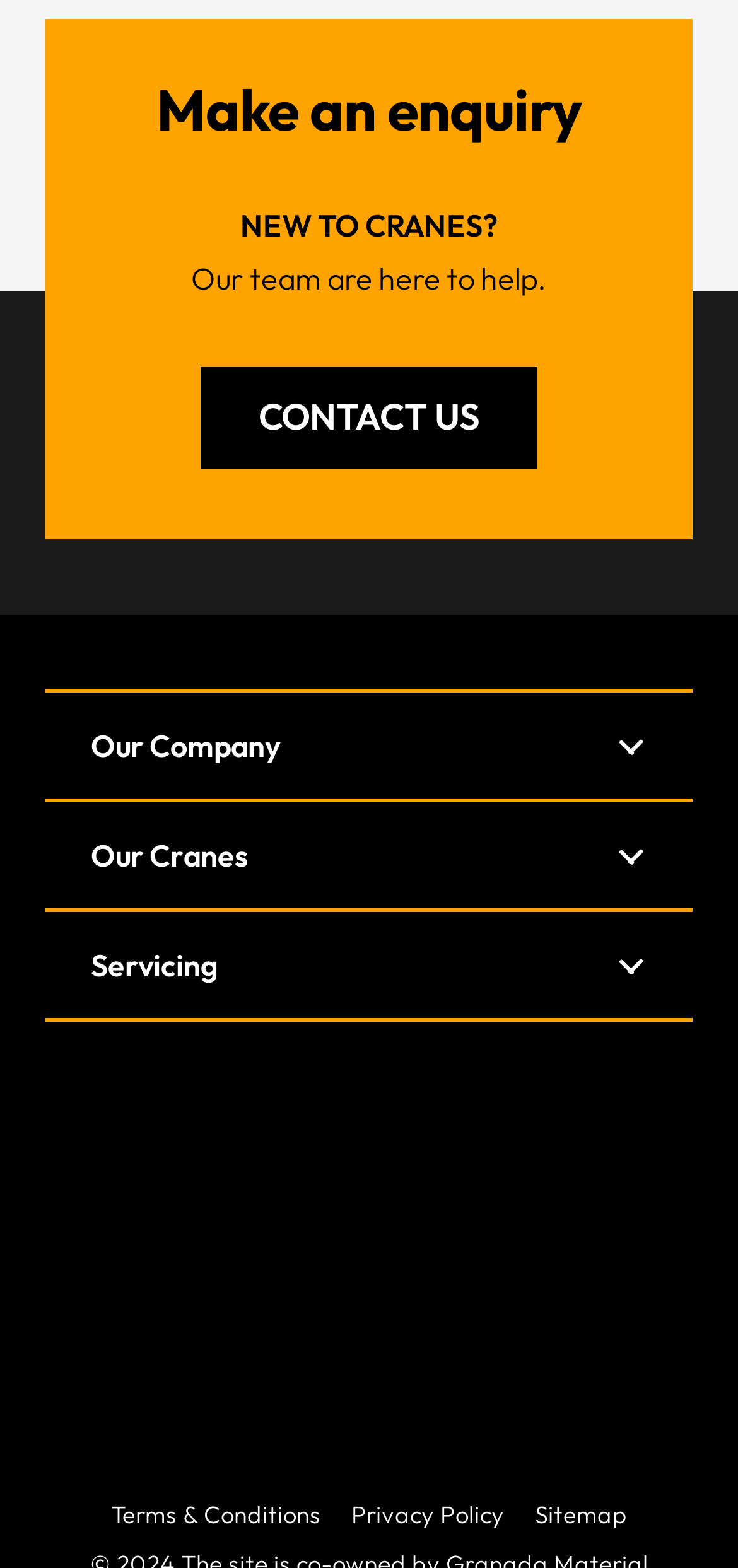Identify the bounding box coordinates for the UI element described by the following text: "Sitemap". Provide the coordinates as four float numbers between 0 and 1, in the format [left, top, right, bottom].

[0.724, 0.955, 0.85, 0.975]